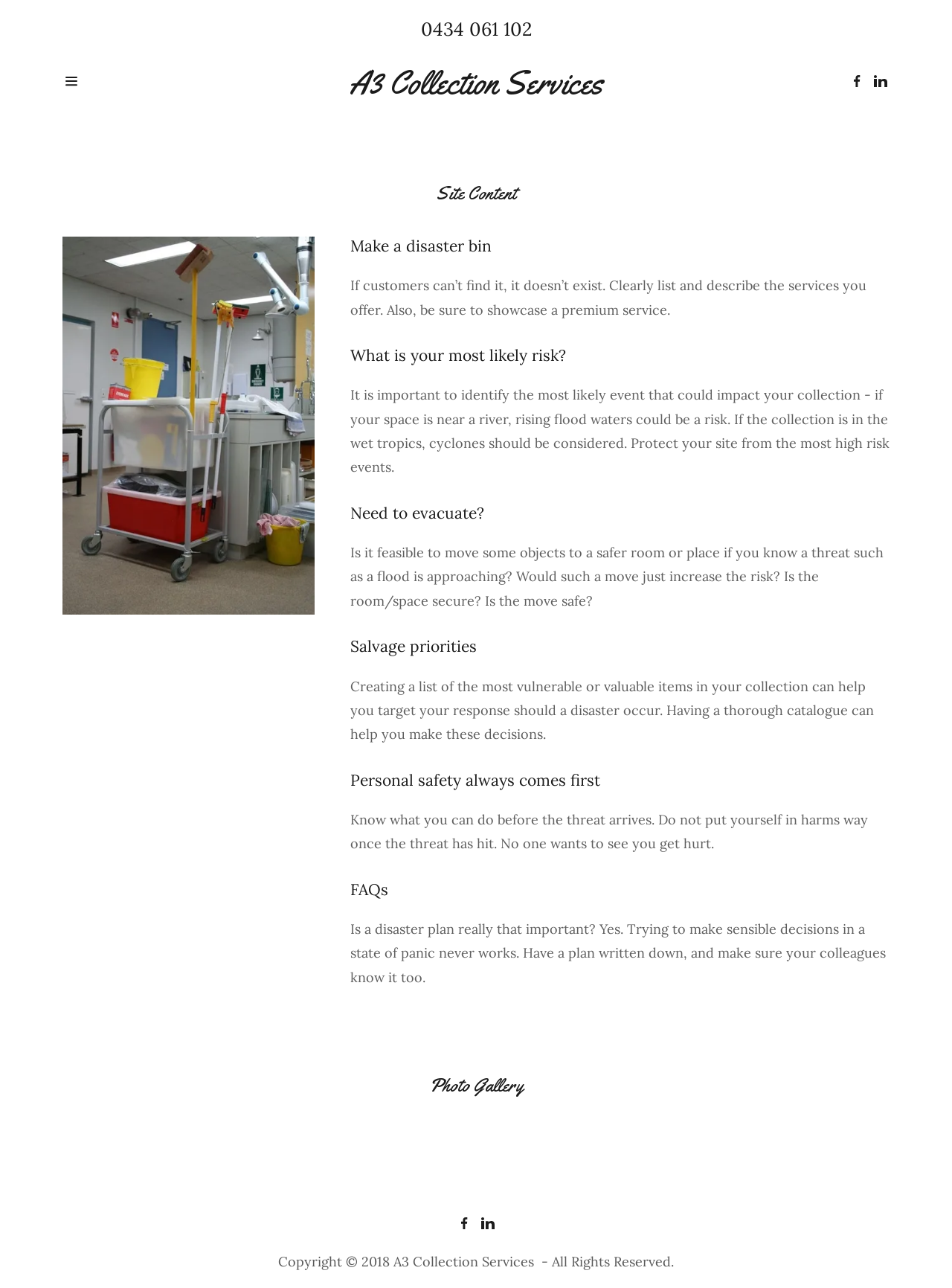Please specify the bounding box coordinates of the element that should be clicked to execute the given instruction: 'Visit North & East Texas Resolutions 2023'. Ensure the coordinates are four float numbers between 0 and 1, expressed as [left, top, right, bottom].

None